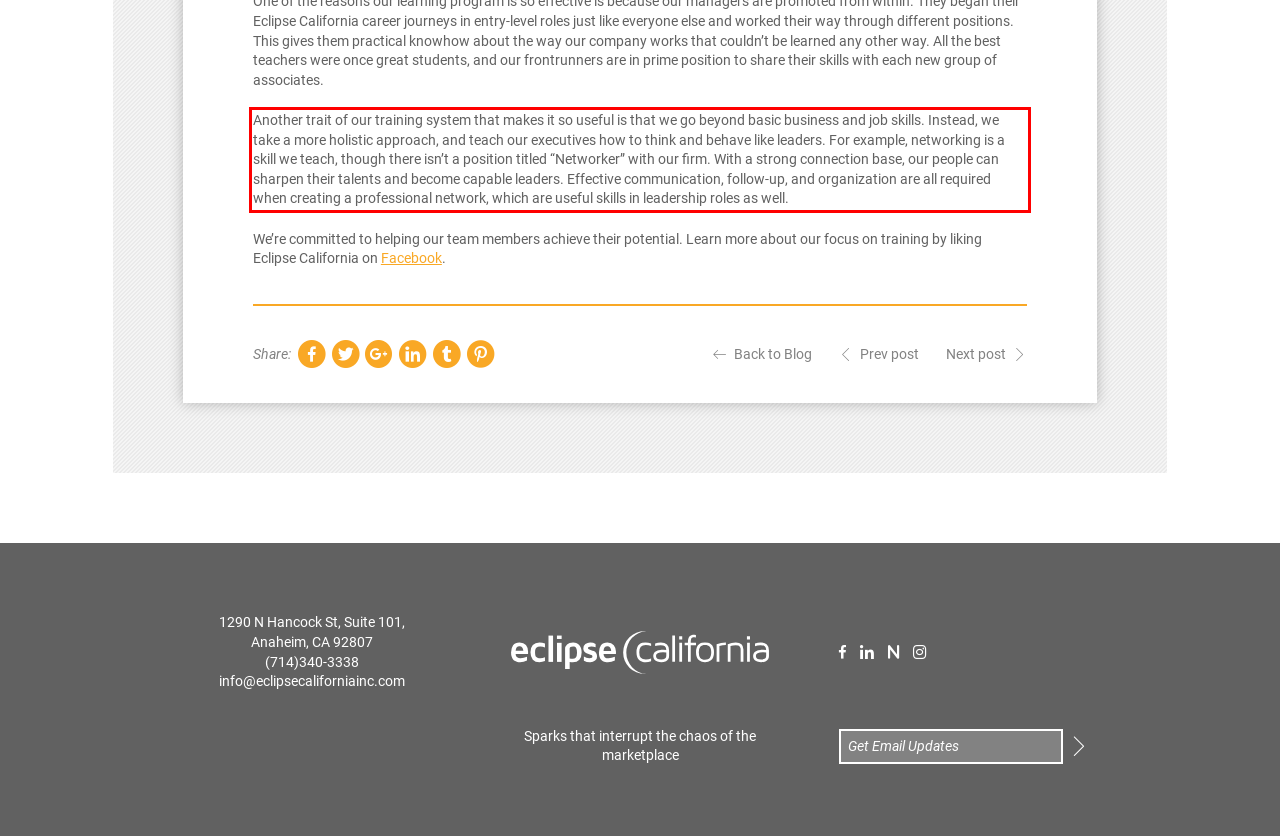Using the provided webpage screenshot, recognize the text content in the area marked by the red bounding box.

Another trait of our training system that makes it so useful is that we go beyond basic business and job skills. Instead, we take a more holistic approach, and teach our executives how to think and behave like leaders. For example, networking is a skill we teach, though there isn’t a position titled “Networker” with our firm. With a strong connection base, our people can sharpen their talents and become capable leaders. Effective communication, follow-up, and organization are all required when creating a professional network, which are useful skills in leadership roles as well.